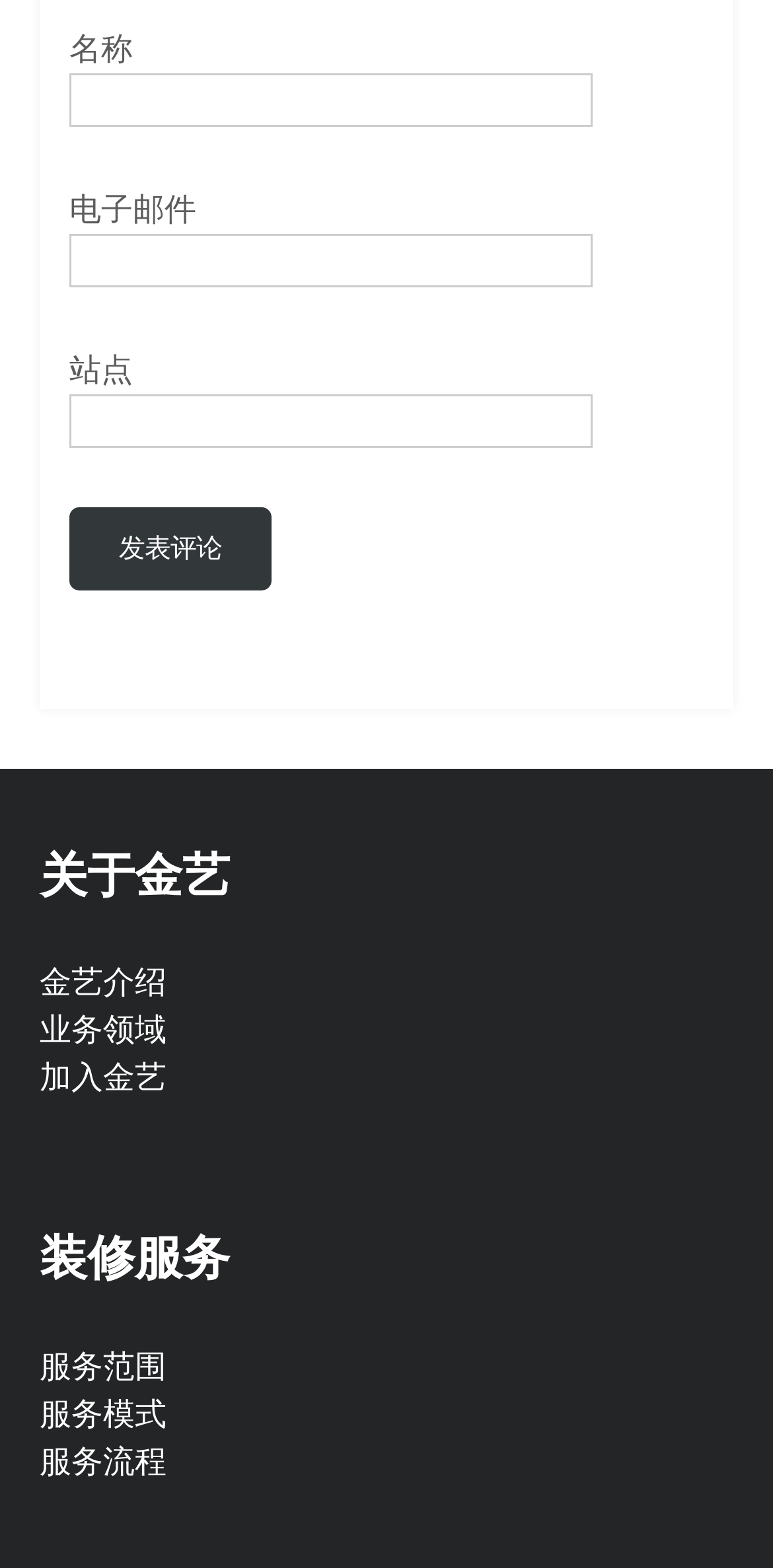Observe the image and answer the following question in detail: How many links are under the '关于金艺' heading?

Under the '关于金艺' heading, there are three links: '金艺介绍', '业务领域', and '加入金艺', which suggest that they are related to the company's introduction, business scope, and job opportunities.